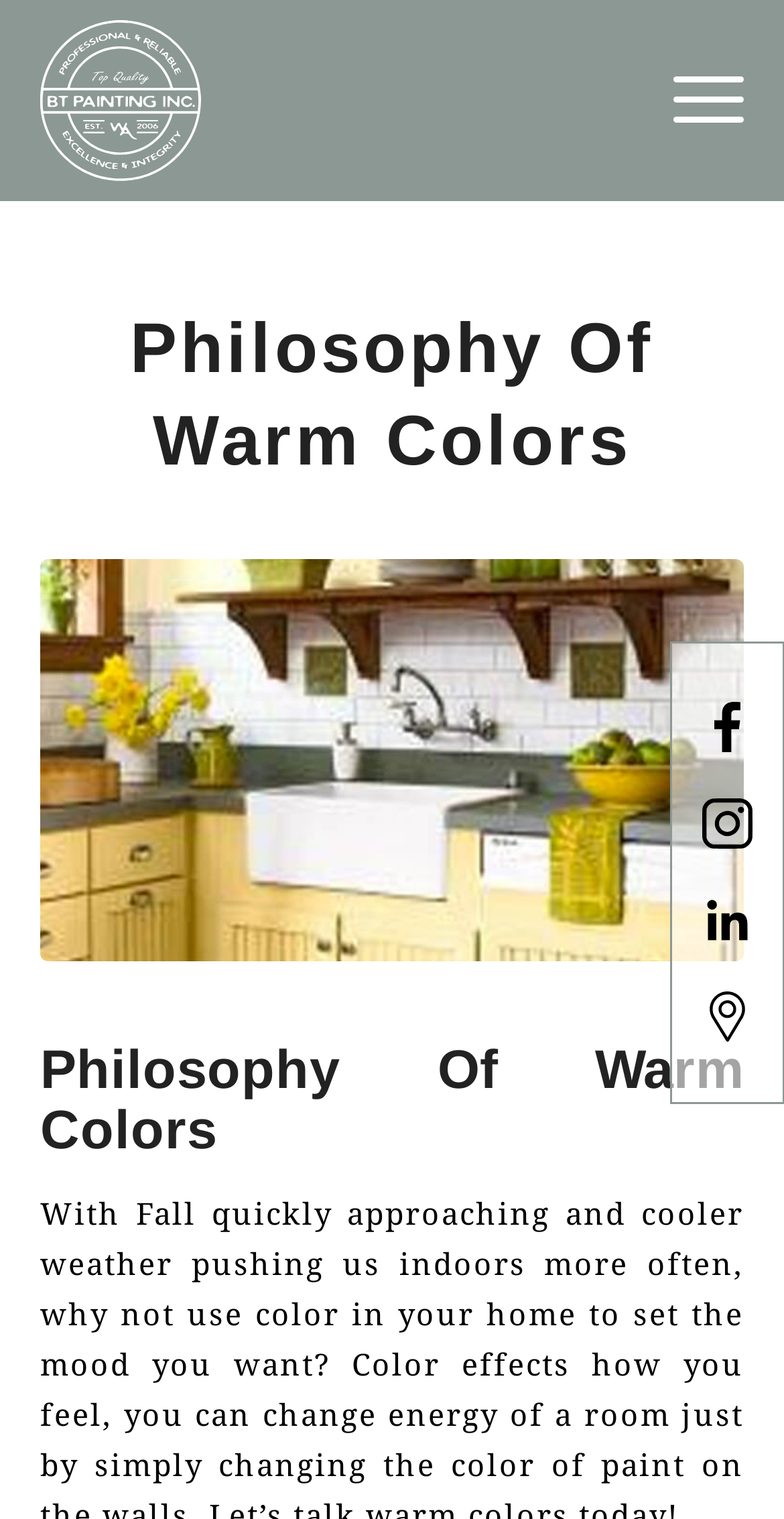Create a detailed description of the webpage's content and layout.

The webpage is about the philosophy of warm colors, with a focus on using color to set the mood in one's home as the fall season approaches. At the top left of the page, there is a logo of "BT Painting Inc." accompanied by a link to the company's website. To the right of the logo, there is a vertical menu with a single menu item labeled "Menu".

Below the logo and menu, there is a header section that spans the width of the page, containing a heading that reads "Philosophy Of Warm Colors". Below this header, there is a link to a page about warm colors.

Further down the page, there is another heading that repeats the title "Philosophy Of Warm Colors". The page also features a set of social media links, including Facebook, Instagram, and Linkedin, which are positioned at the bottom right corner of the page. Additionally, there is a link to the company's location, situated below the social media links.